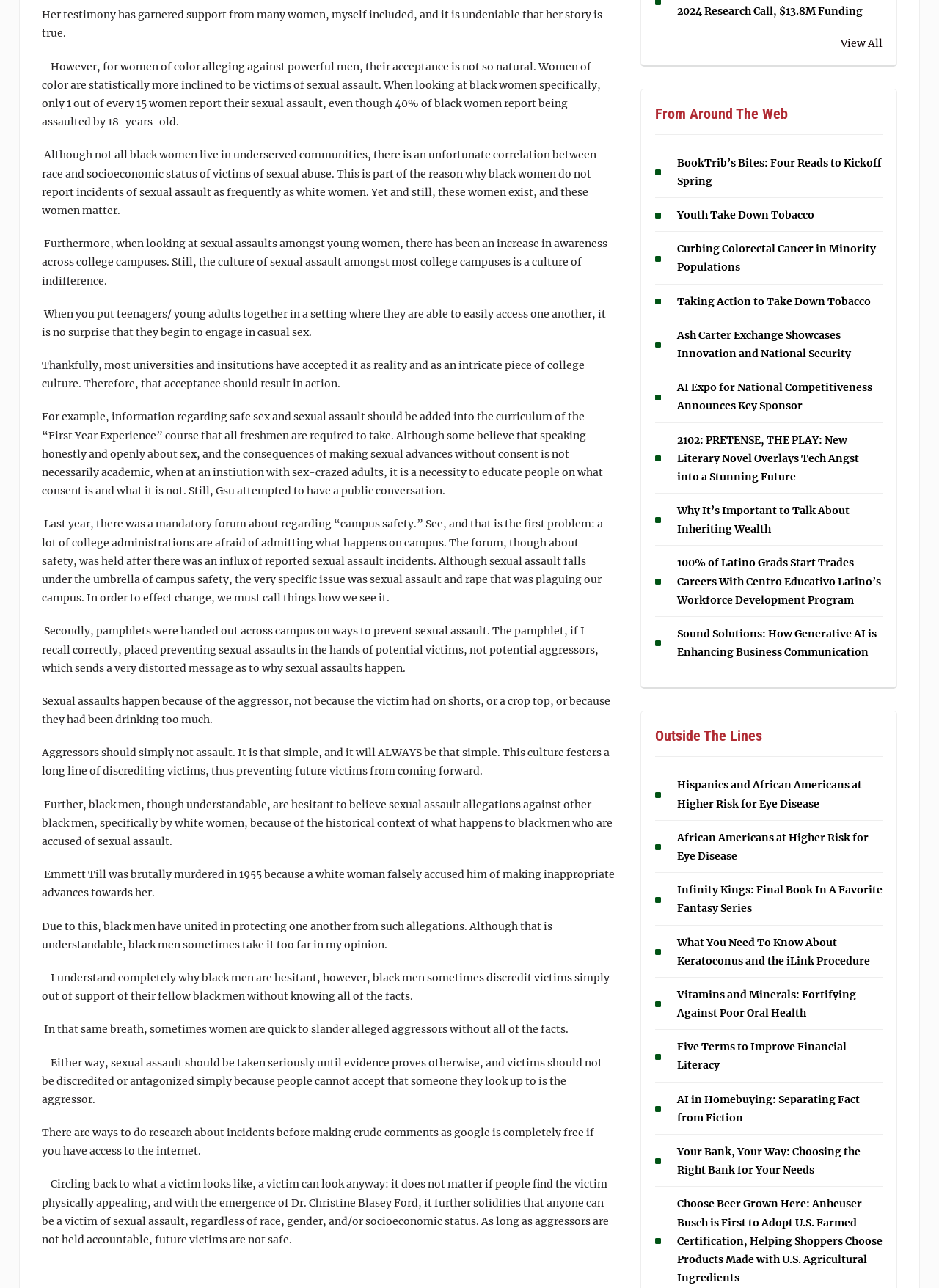Please specify the bounding box coordinates of the region to click in order to perform the following instruction: "Read BookTrib’s Bites: Four Reads to Kickoff Spring".

[0.721, 0.121, 0.939, 0.146]